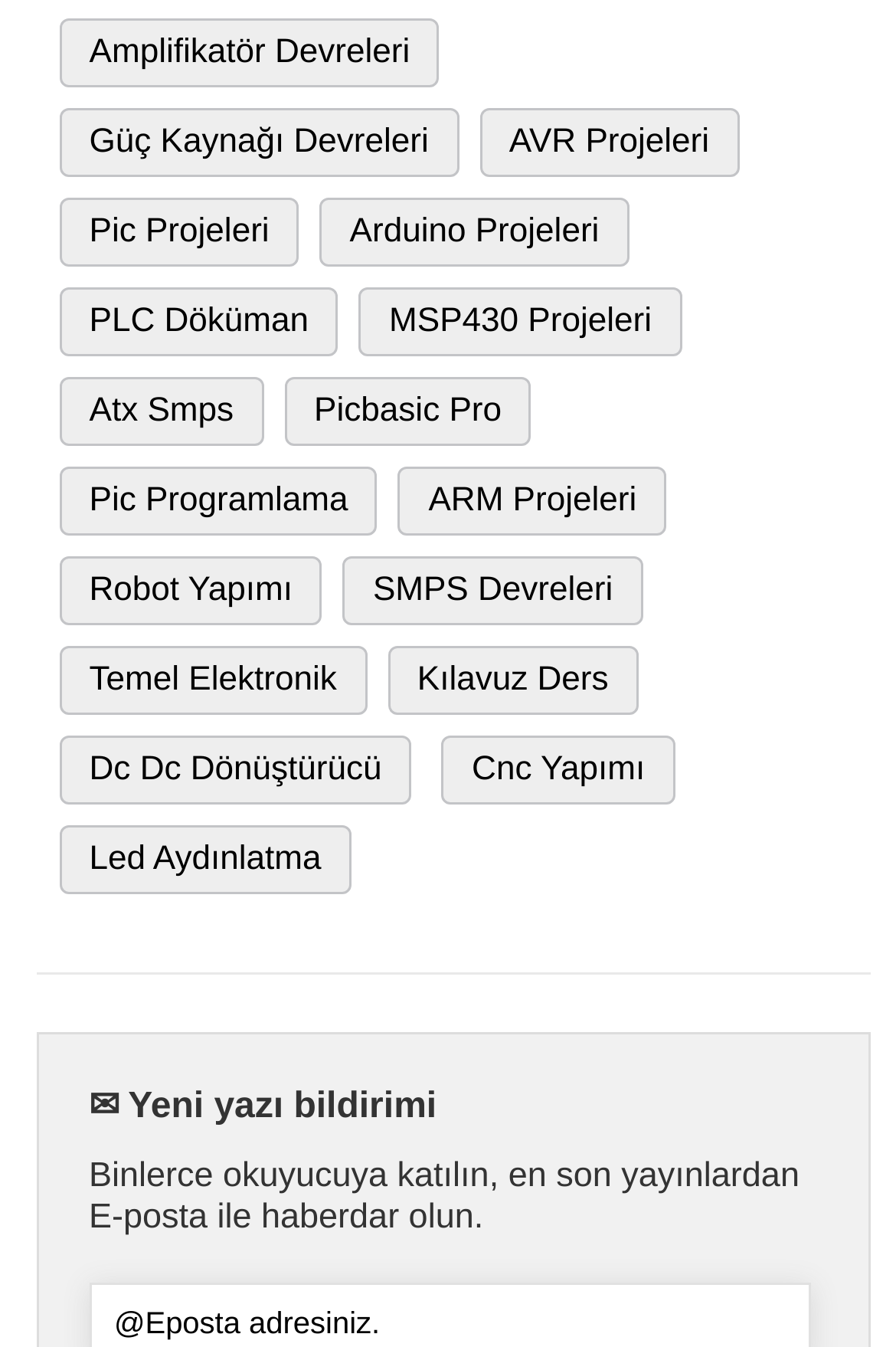What is the topic of the link at the top left?
Use the image to answer the question with a single word or phrase.

Amplifikatör Devreleri